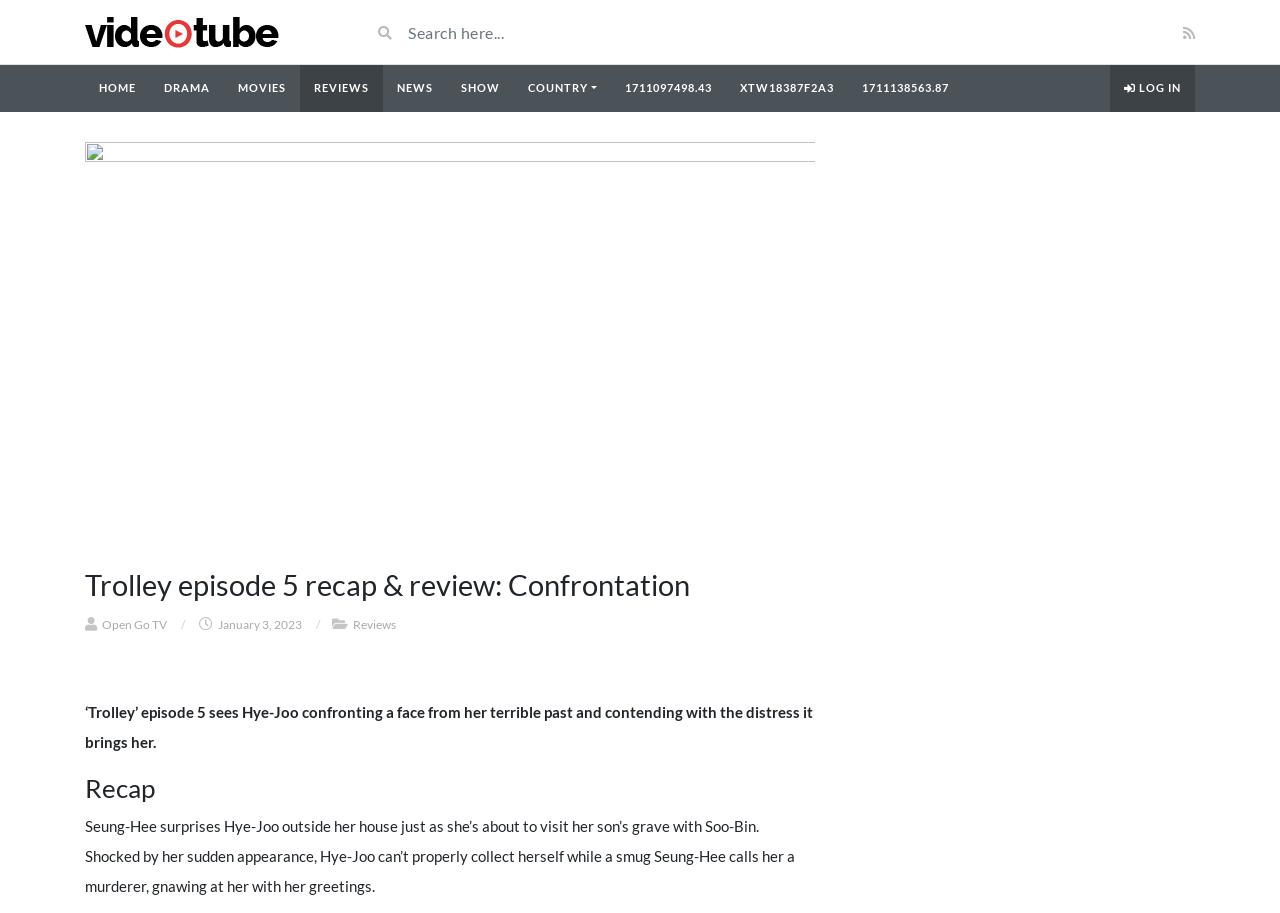Please specify the bounding box coordinates for the clickable region that will help you carry out the instruction: "Log in to the website".

[0.867, 0.071, 0.934, 0.122]